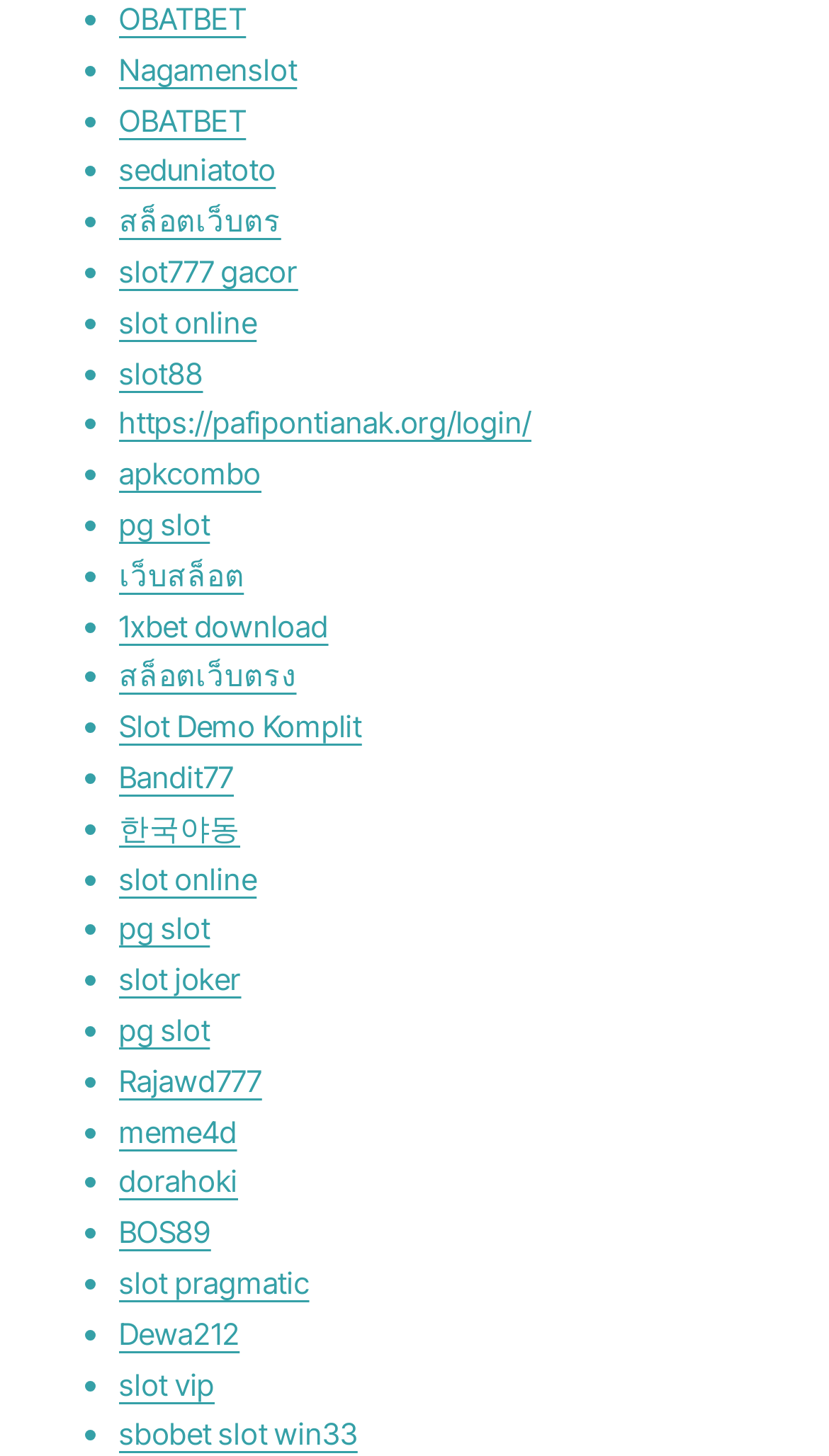Respond with a single word or phrase to the following question: How many links are on the webpage?

55